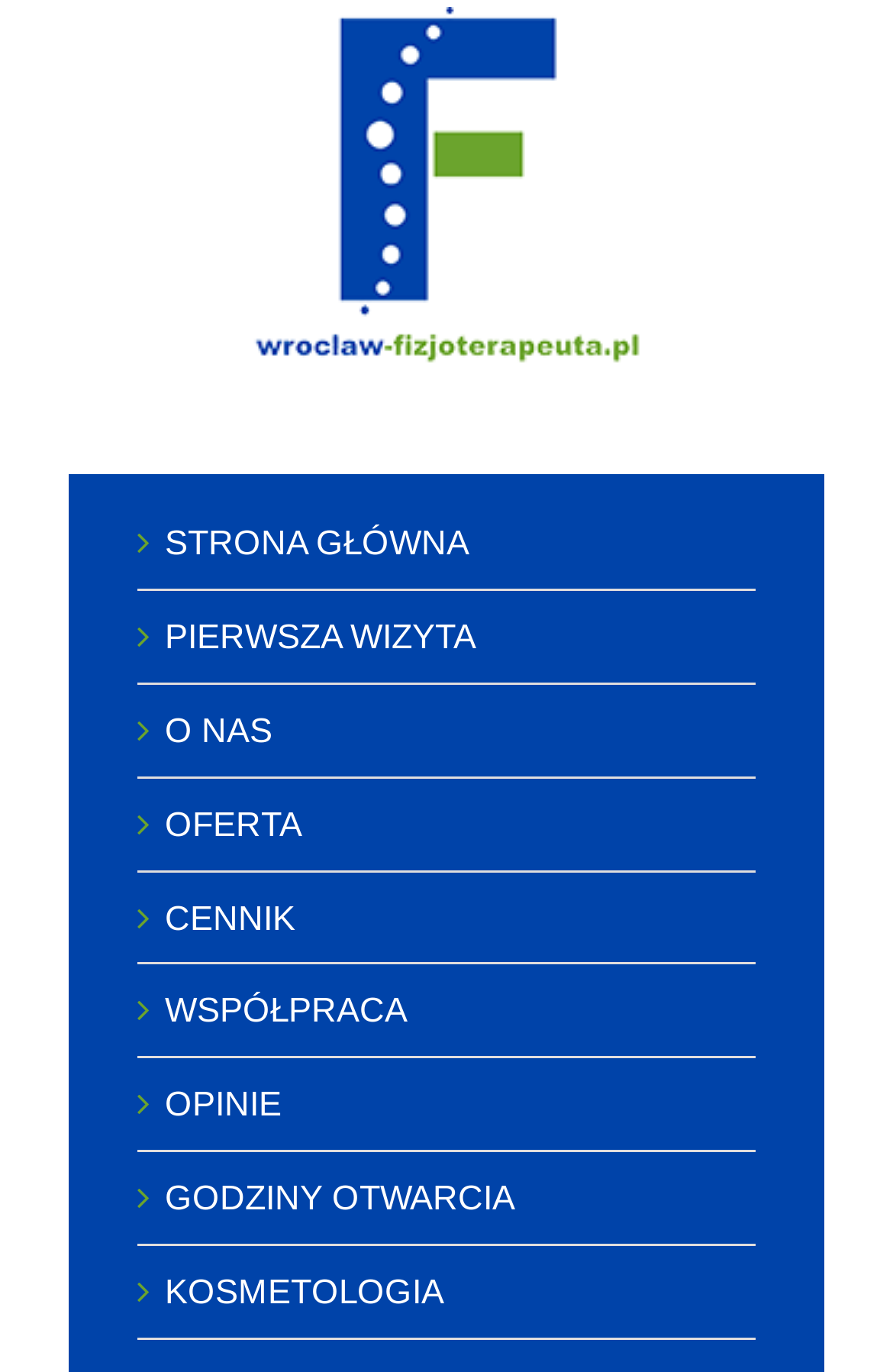Respond with a single word or short phrase to the following question: 
What is the vertical position of the 'O NAS' menu item?

Above 'OFERTA'